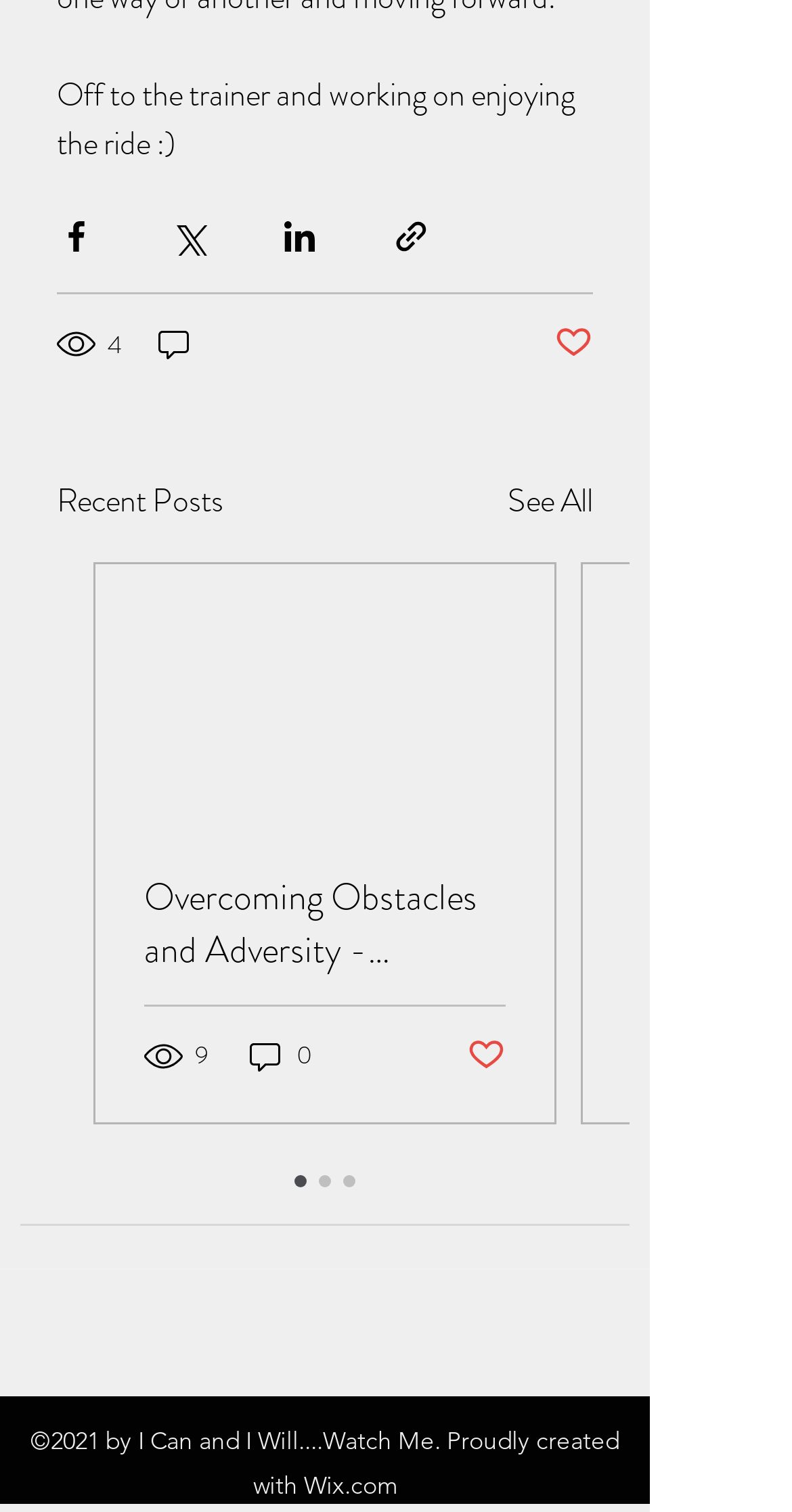Determine the bounding box coordinates of the clickable region to follow the instruction: "Share via link".

[0.495, 0.144, 0.544, 0.17]